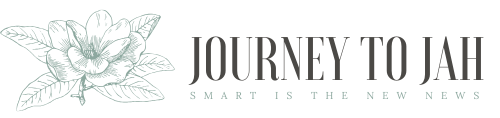What is the design aesthetic of the image? From the image, respond with a single word or brief phrase.

Elegant and modern